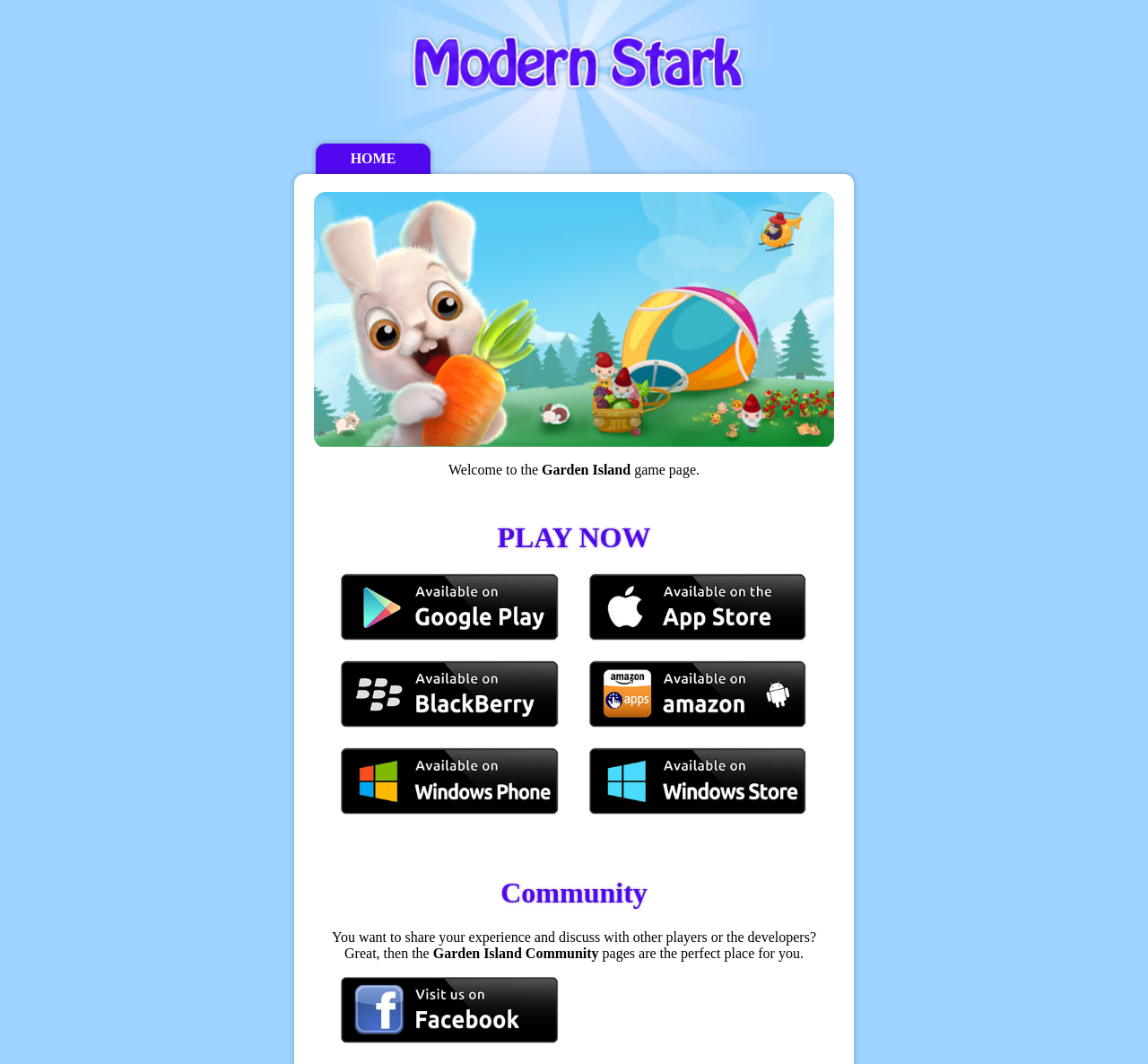Identify the bounding box coordinates for the element that needs to be clicked to fulfill this instruction: "Click on PLAY NOW". Provide the coordinates in the format of four float numbers between 0 and 1: [left, top, right, bottom].

[0.273, 0.49, 0.727, 0.521]